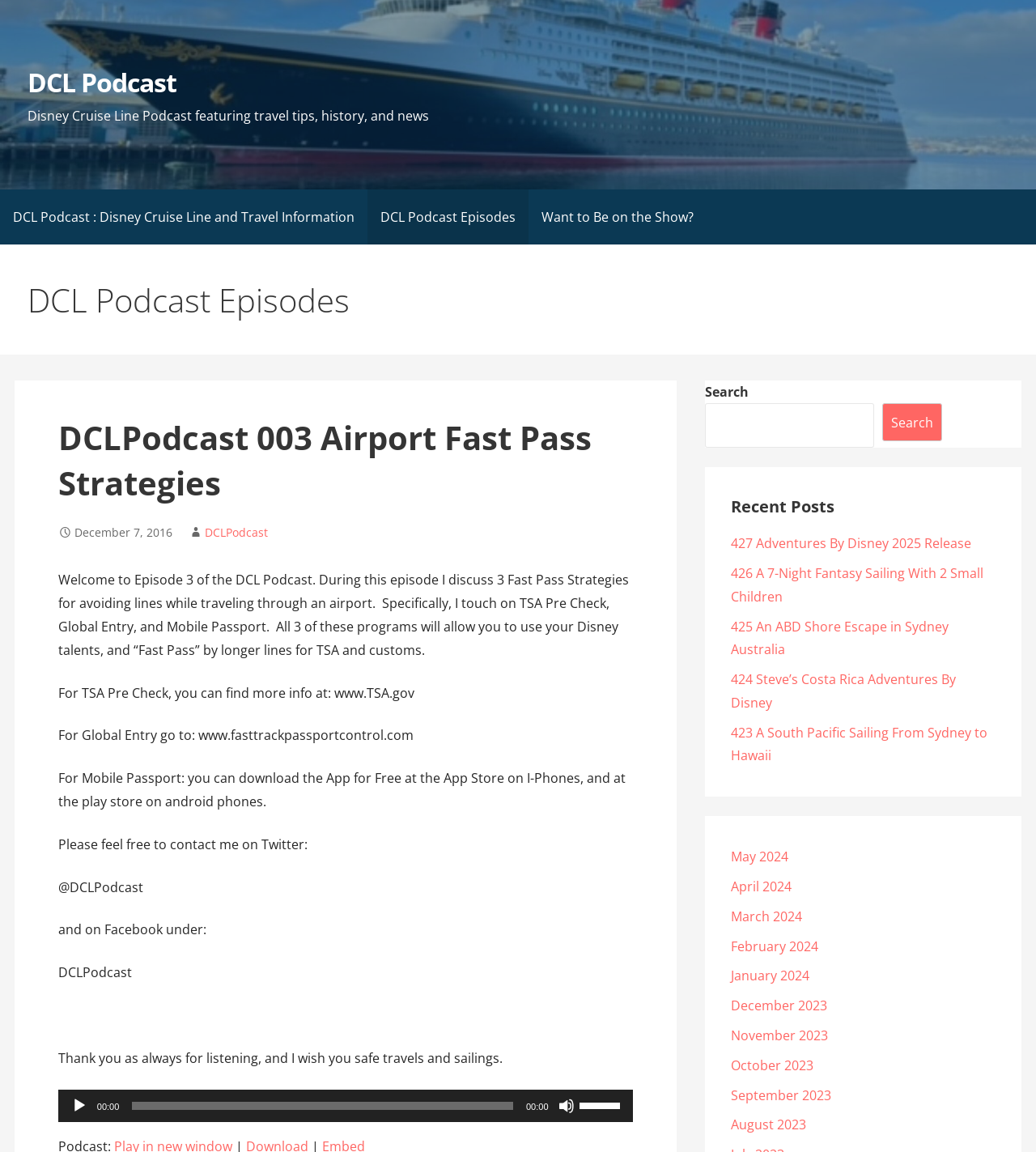Could you highlight the region that needs to be clicked to execute the instruction: "Play the audio"?

[0.069, 0.953, 0.084, 0.967]